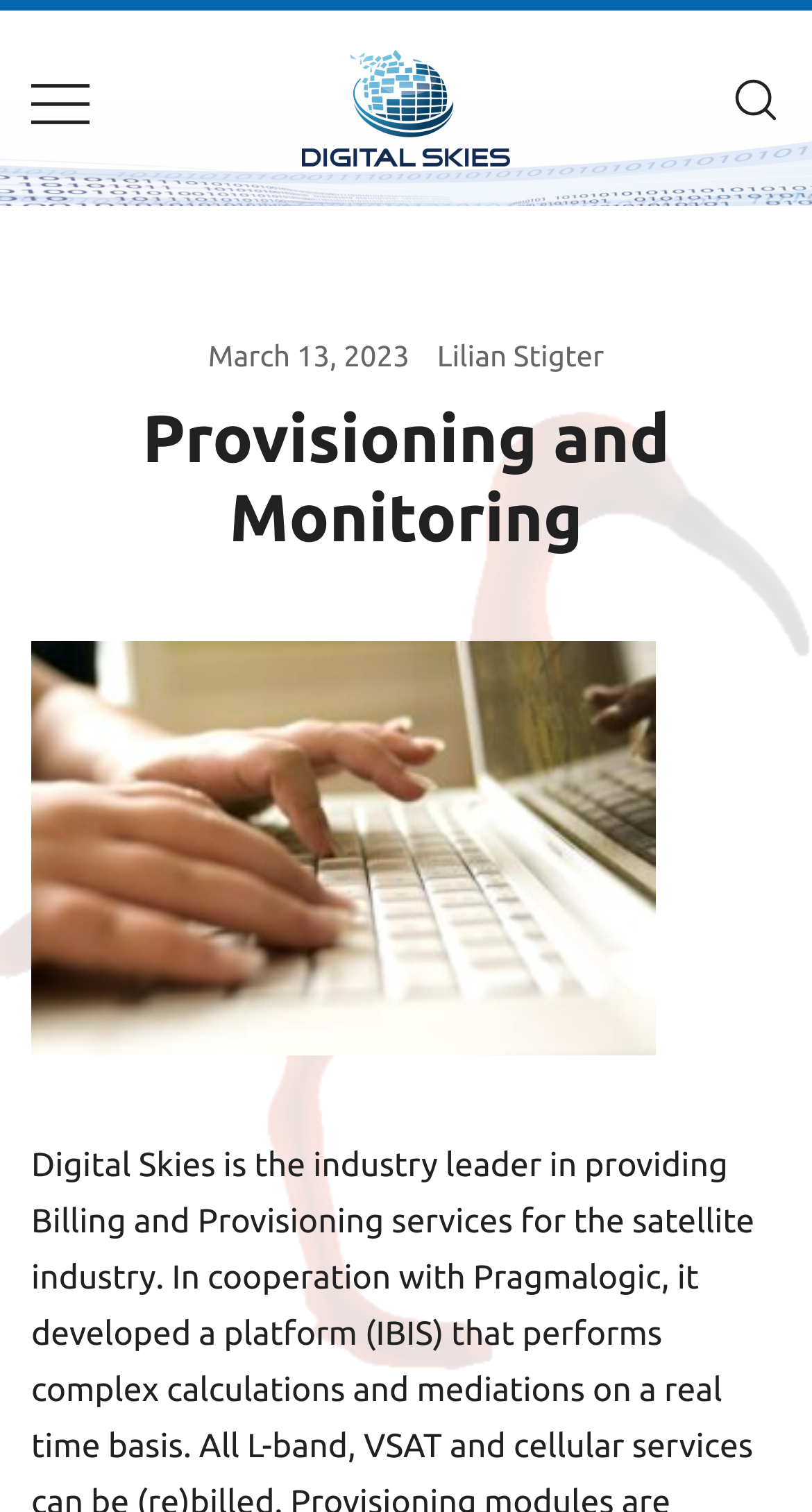Identify the bounding box coordinates for the UI element described as: "parent_node: Digital Skies".

[0.372, 0.033, 0.628, 0.11]